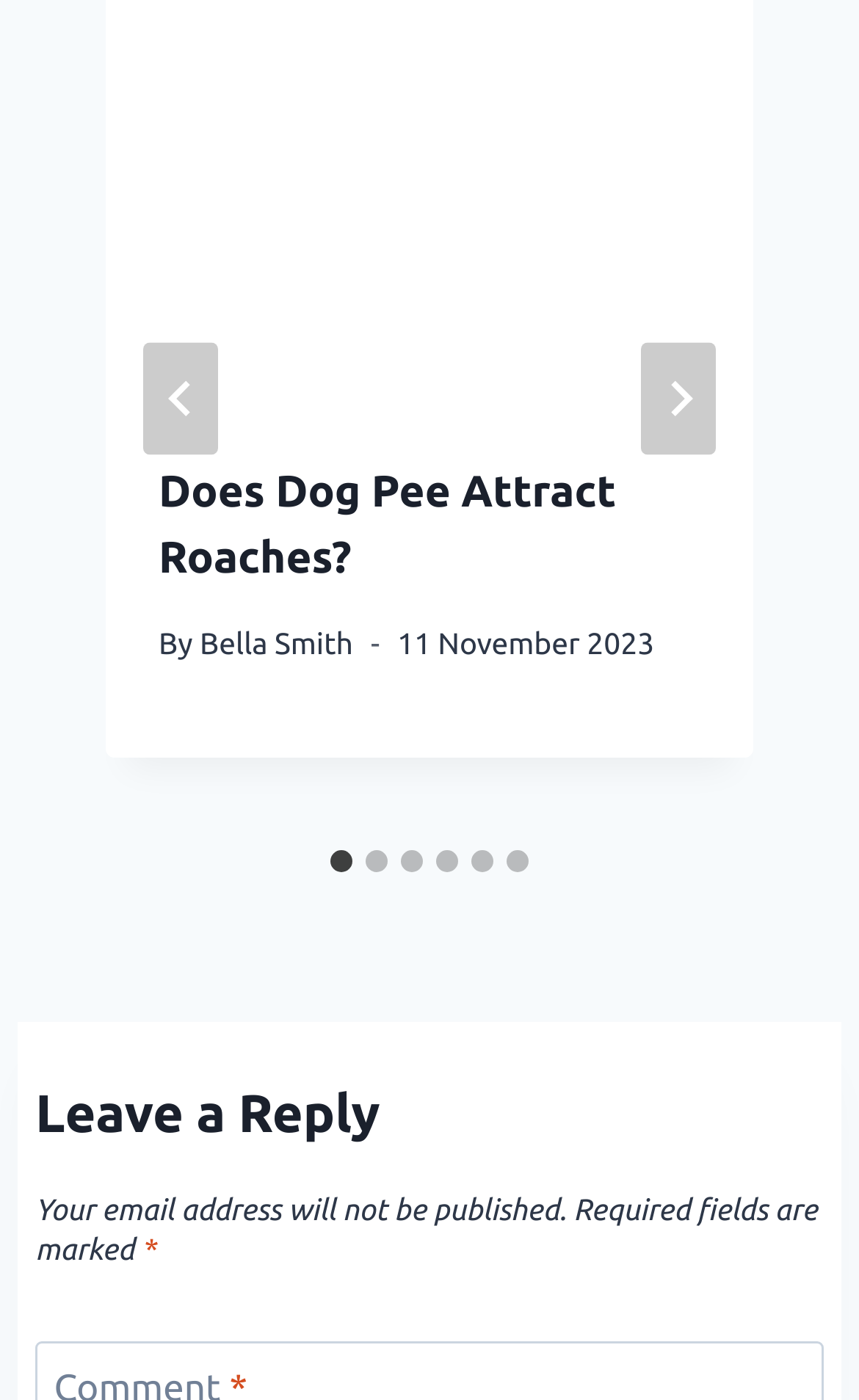Identify the bounding box coordinates of the part that should be clicked to carry out this instruction: "Click the 'Go to last slide' button".

[0.167, 0.245, 0.254, 0.325]